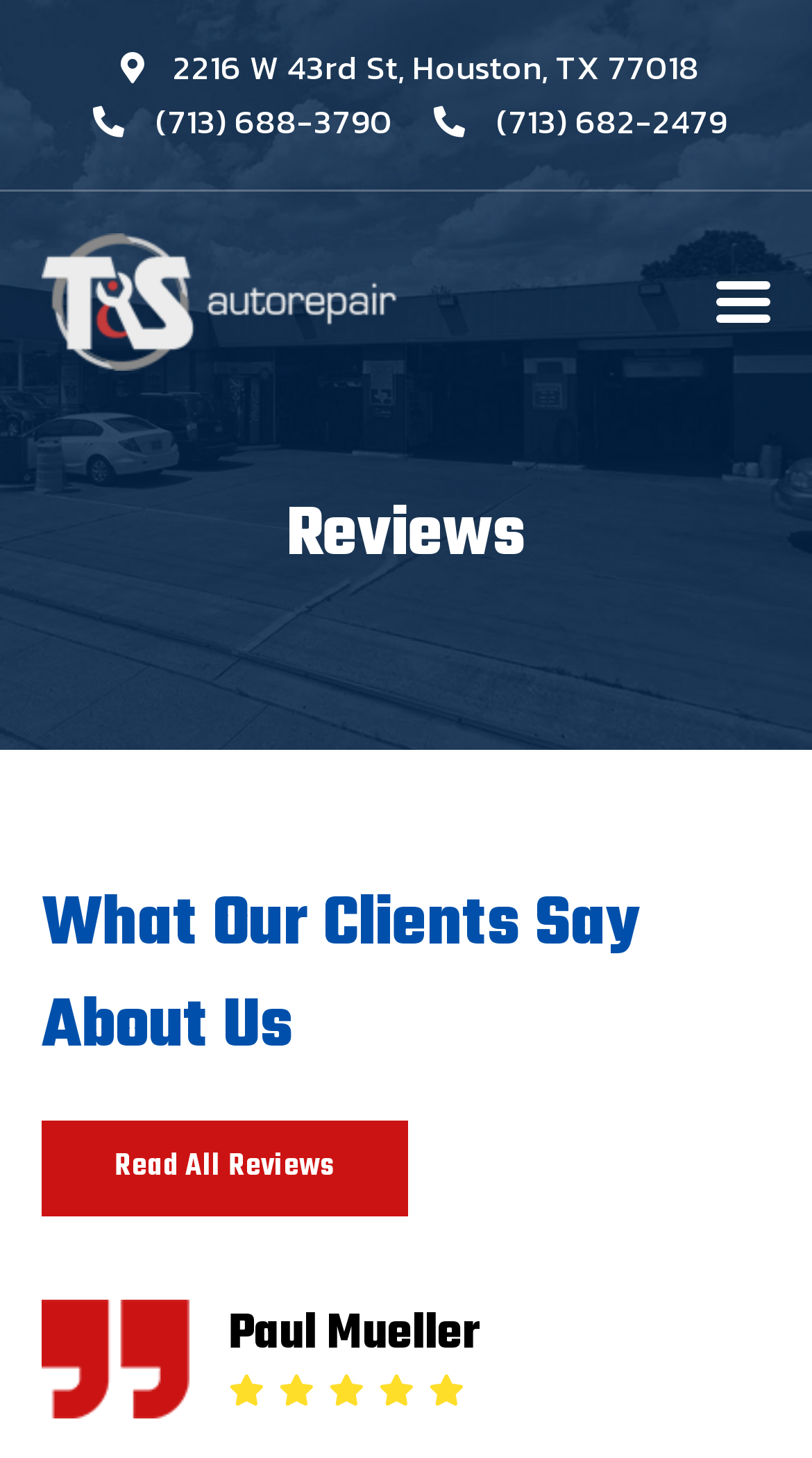Respond to the question with just a single word or phrase: 
How many phone numbers are listed on the page?

2